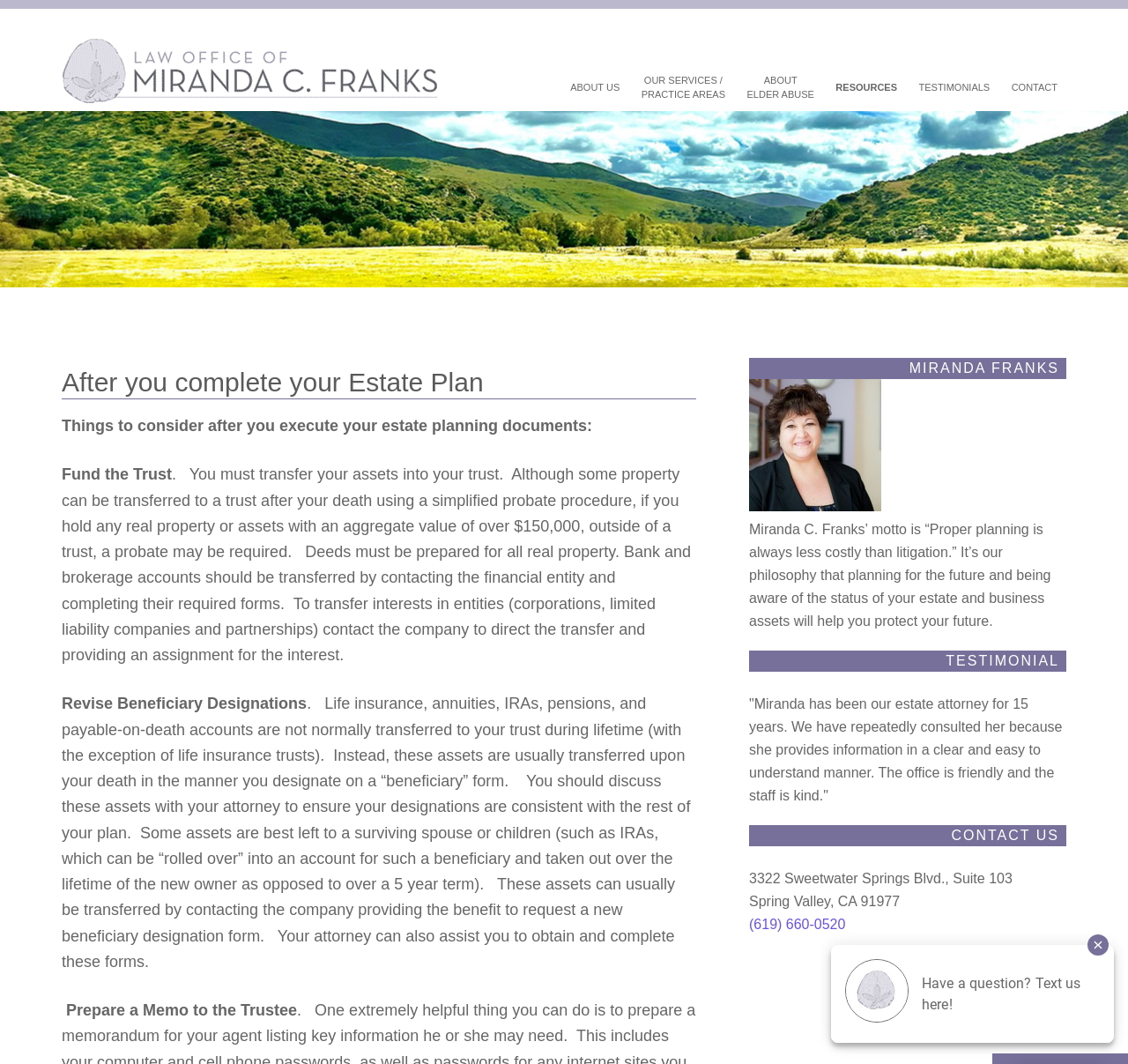Give the bounding box coordinates for this UI element: "parent_node: Search Themes placeholder="Search themes..."". The coordinates should be four float numbers between 0 and 1, arranged as [left, top, right, bottom].

None